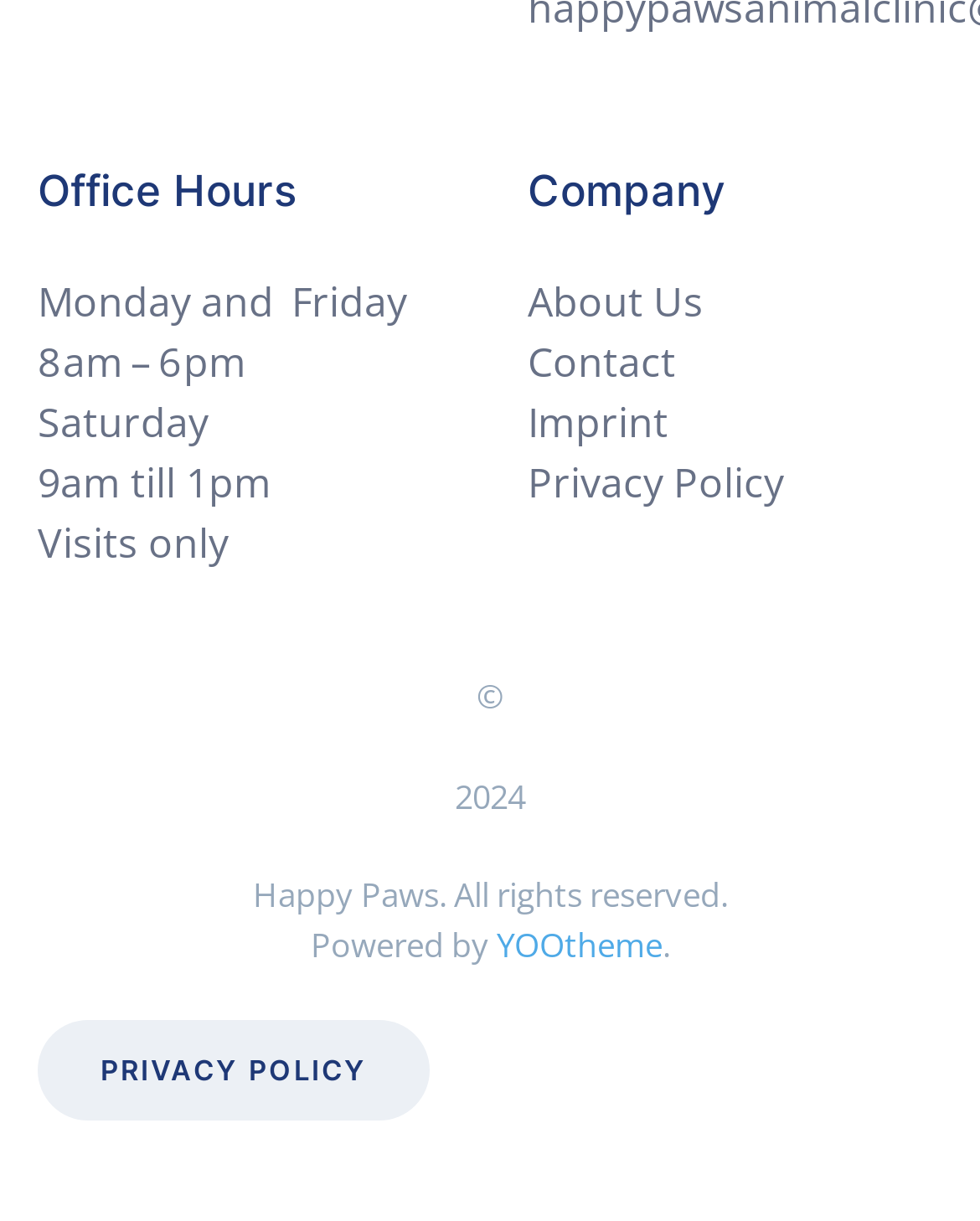What is the year of the copyright?
Look at the image and respond with a single word or a short phrase.

2024